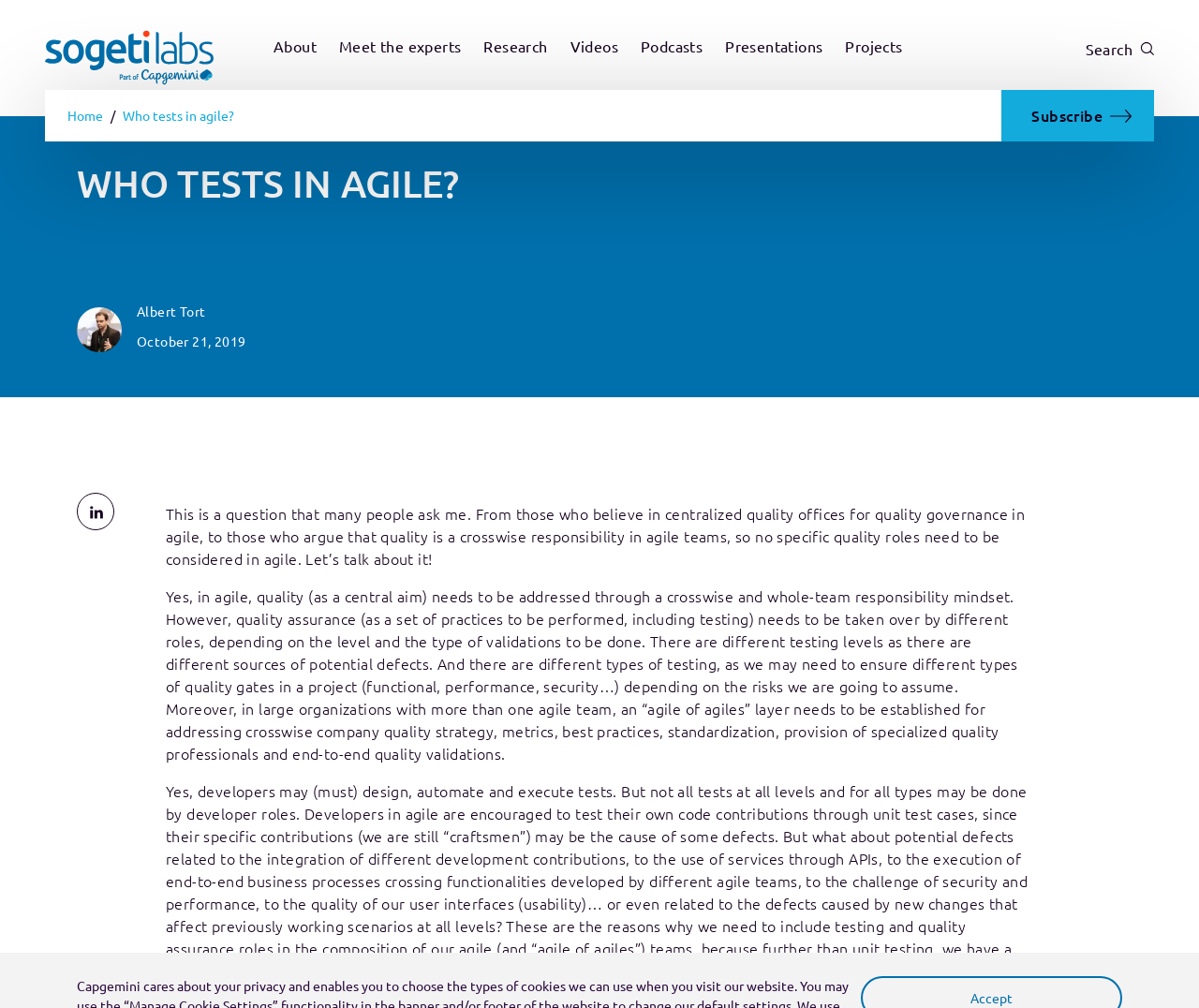Find the bounding box coordinates of the clickable area required to complete the following action: "Click on the 'Sogeti Labs' link".

[0.038, 0.03, 0.178, 0.059]